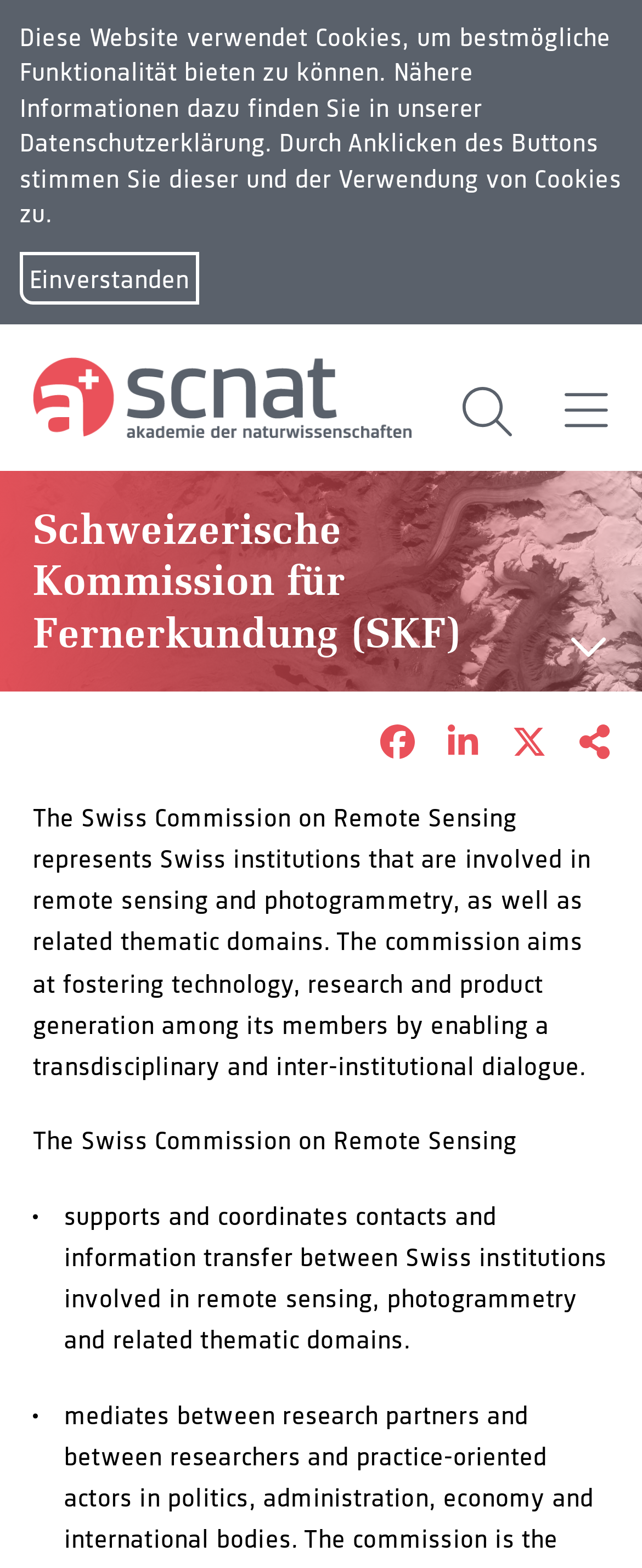What is the commission's role in remote sensing and photogrammetry?
We need a detailed and exhaustive answer to the question. Please elaborate.

The commission's role in remote sensing and photogrammetry can be inferred from the text on the webpage, which states that the commission supports and coordinates contacts and information transfer between Swiss institutions involved in remote sensing, photogrammetry and related thematic domains.